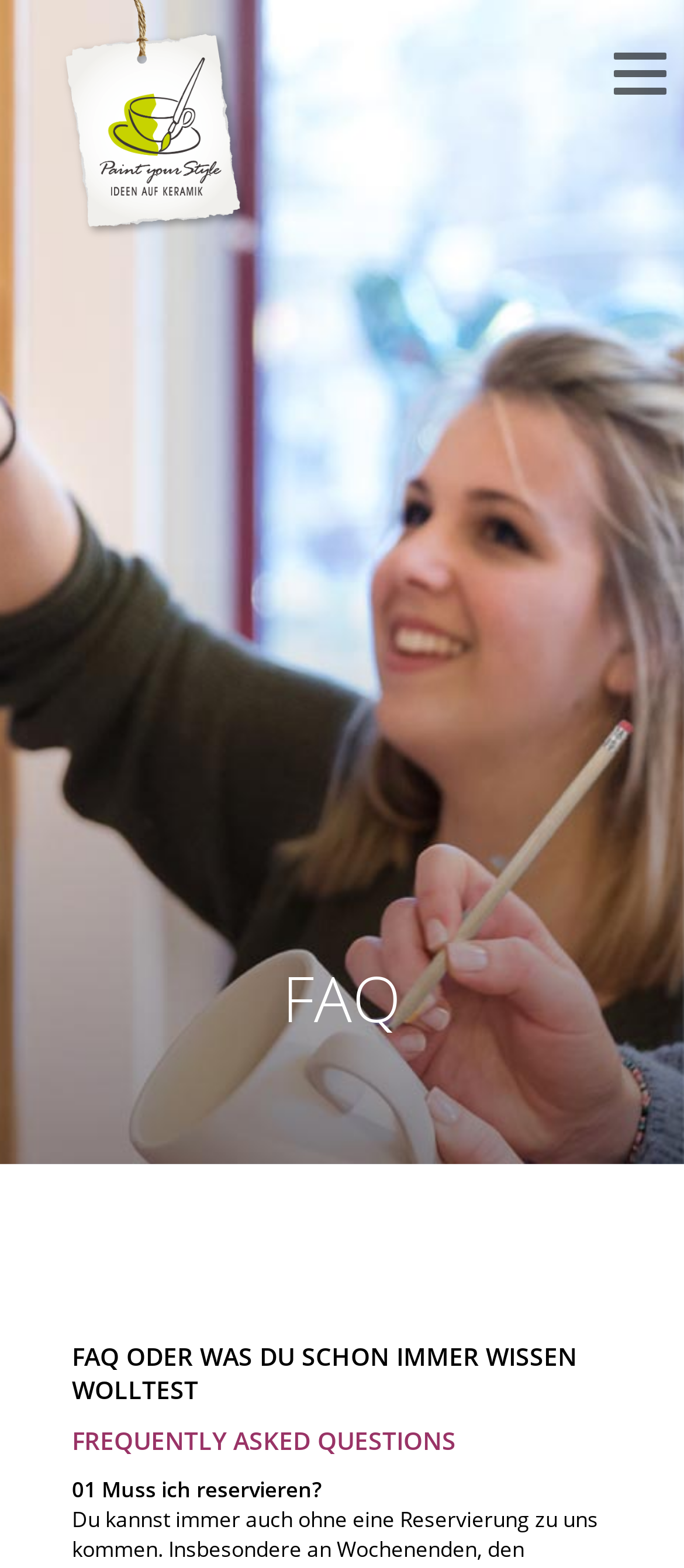Locate the bounding box coordinates for the element described below: "title="Paint your Style"". The coordinates must be four float values between 0 and 1, formatted as [left, top, right, bottom].

[0.077, 0.0, 0.577, 0.154]